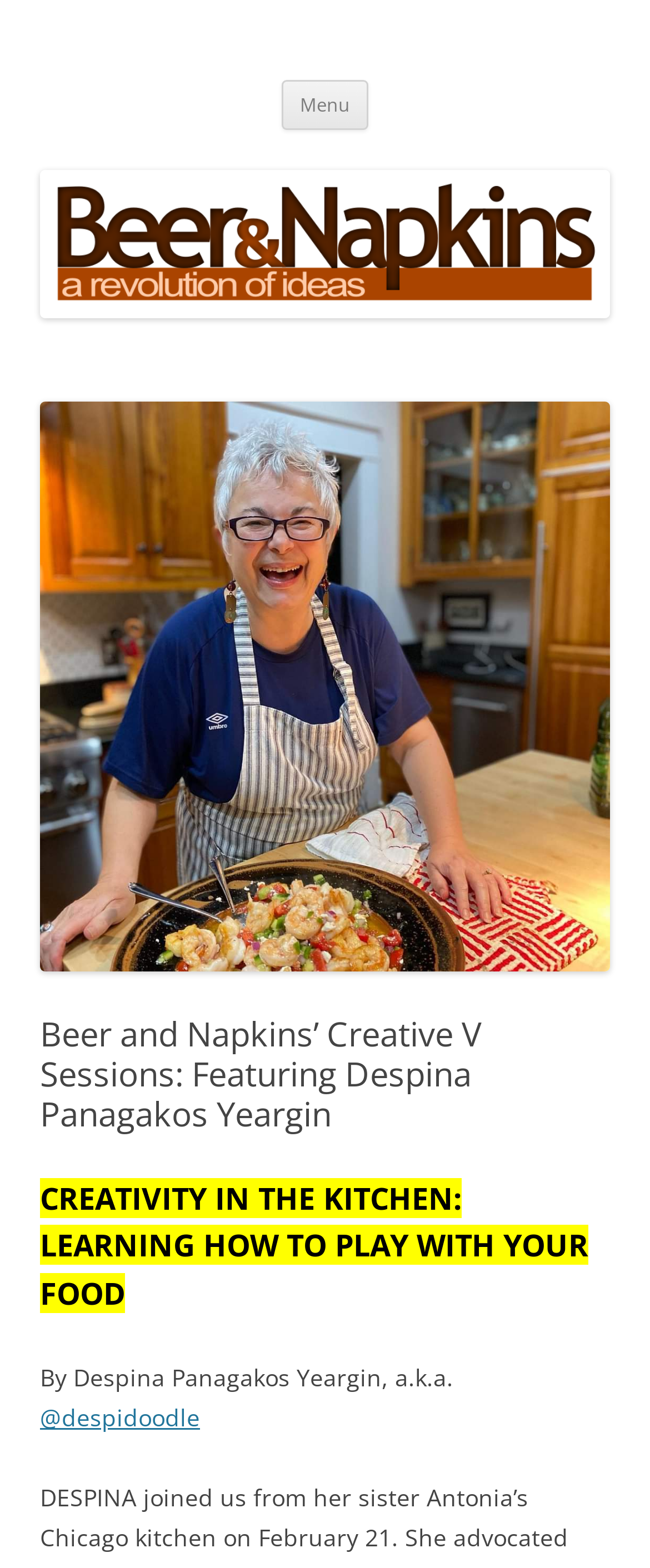Based on the element description, predict the bounding box coordinates (top-left x, top-left y, bottom-right x, bottom-right y) for the UI element in the screenshot: parent_node: Beer and Napkins

[0.062, 0.187, 0.938, 0.207]